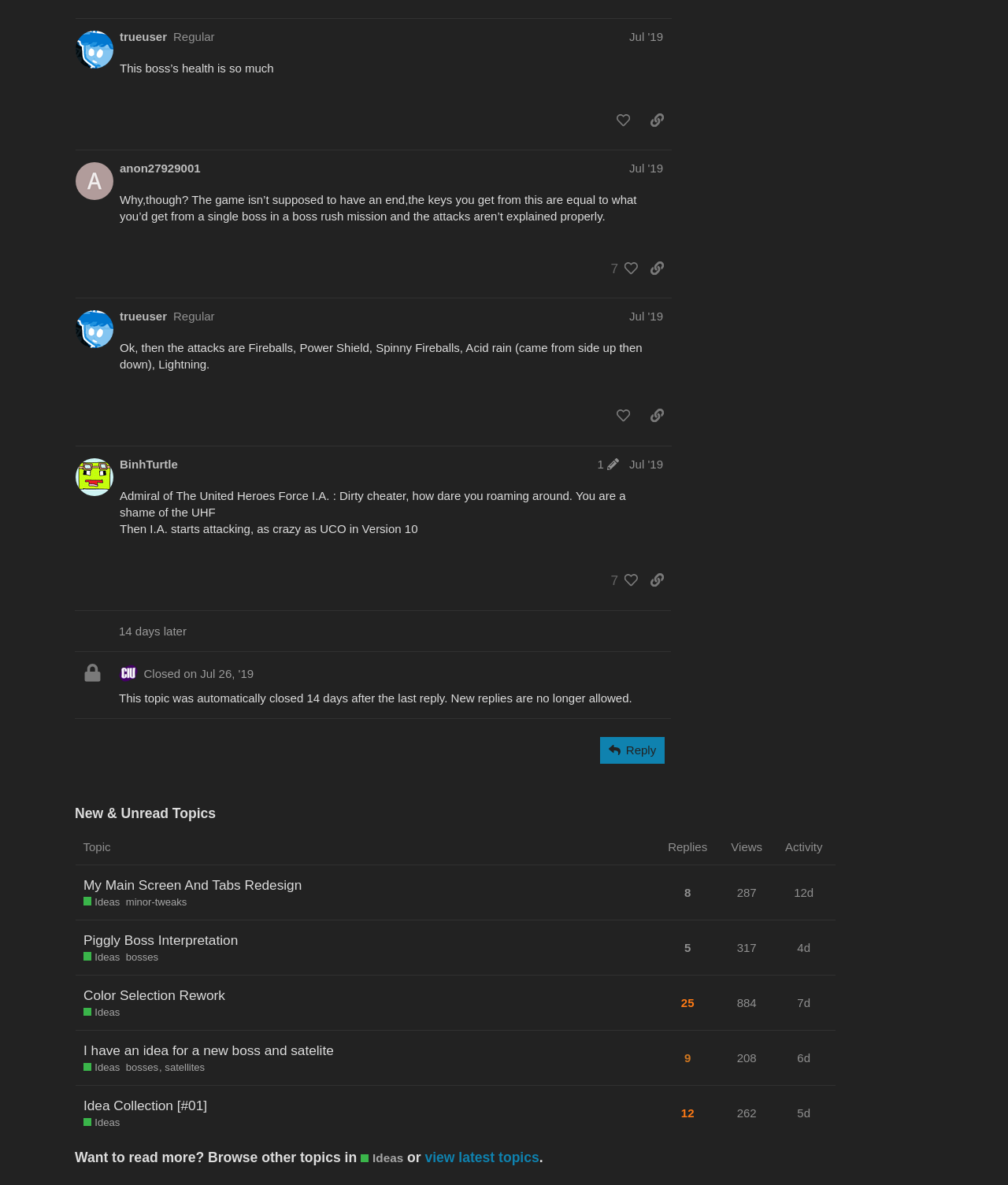Predict the bounding box coordinates for the UI element described as: "4d". The coordinates should be four float numbers between 0 and 1, presented as [left, top, right, bottom].

[0.787, 0.784, 0.808, 0.815]